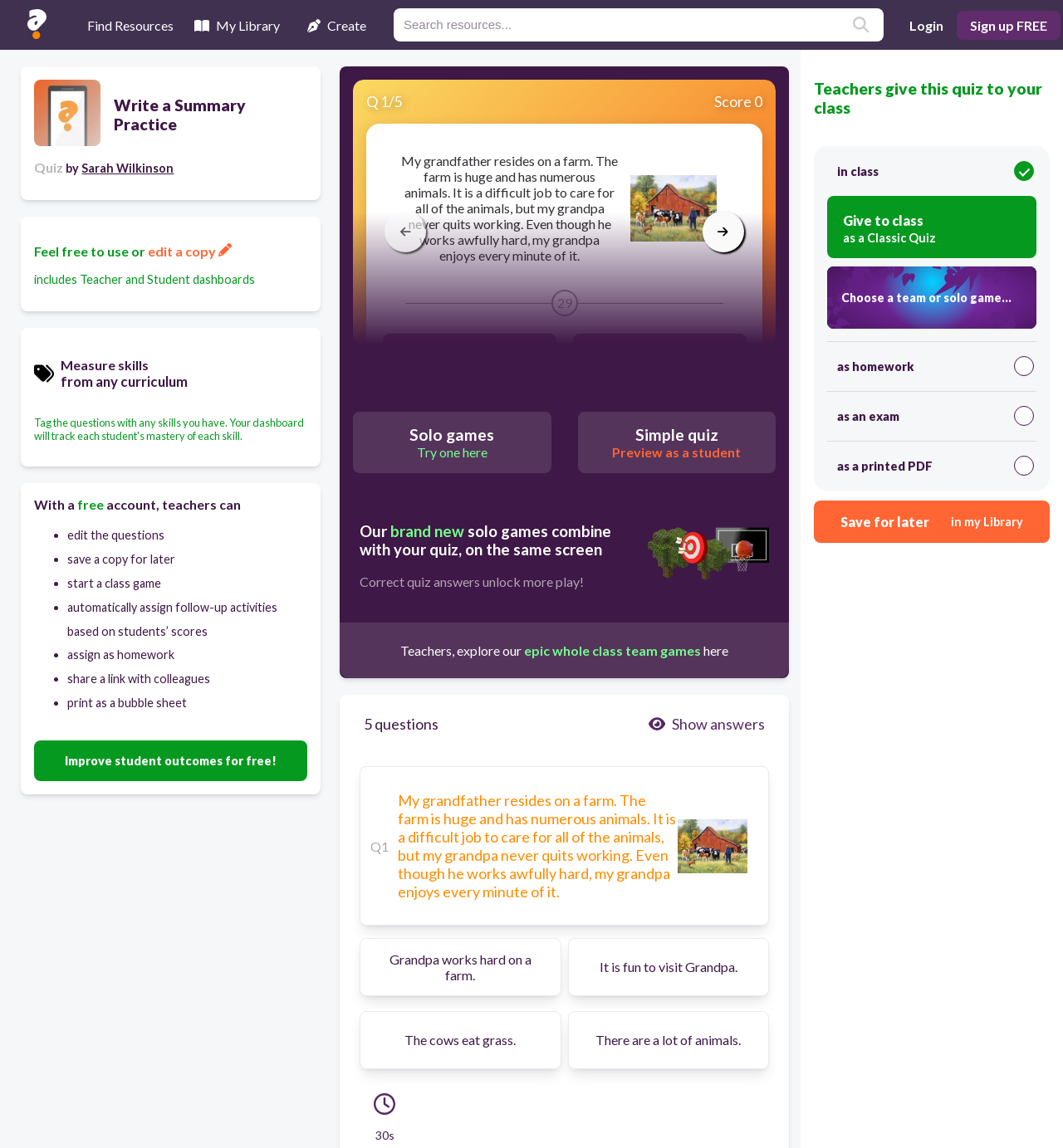Using details from the image, please answer the following question comprehensively:
What is the topic of the quiz?

The topic of the quiz can be inferred from the passage provided, which describes the grandfather's farm and his work.